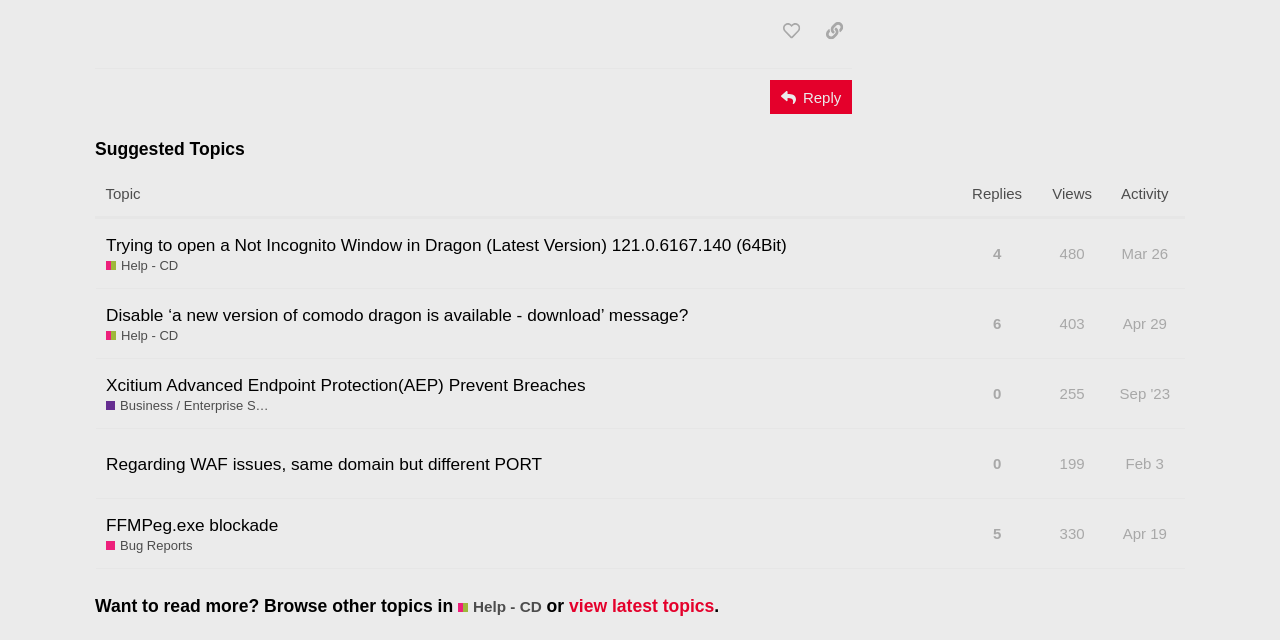Locate the bounding box coordinates for the element described below: "0". The coordinates must be four float values between 0 and 1, formatted as [left, top, right, bottom].

[0.772, 0.58, 0.786, 0.651]